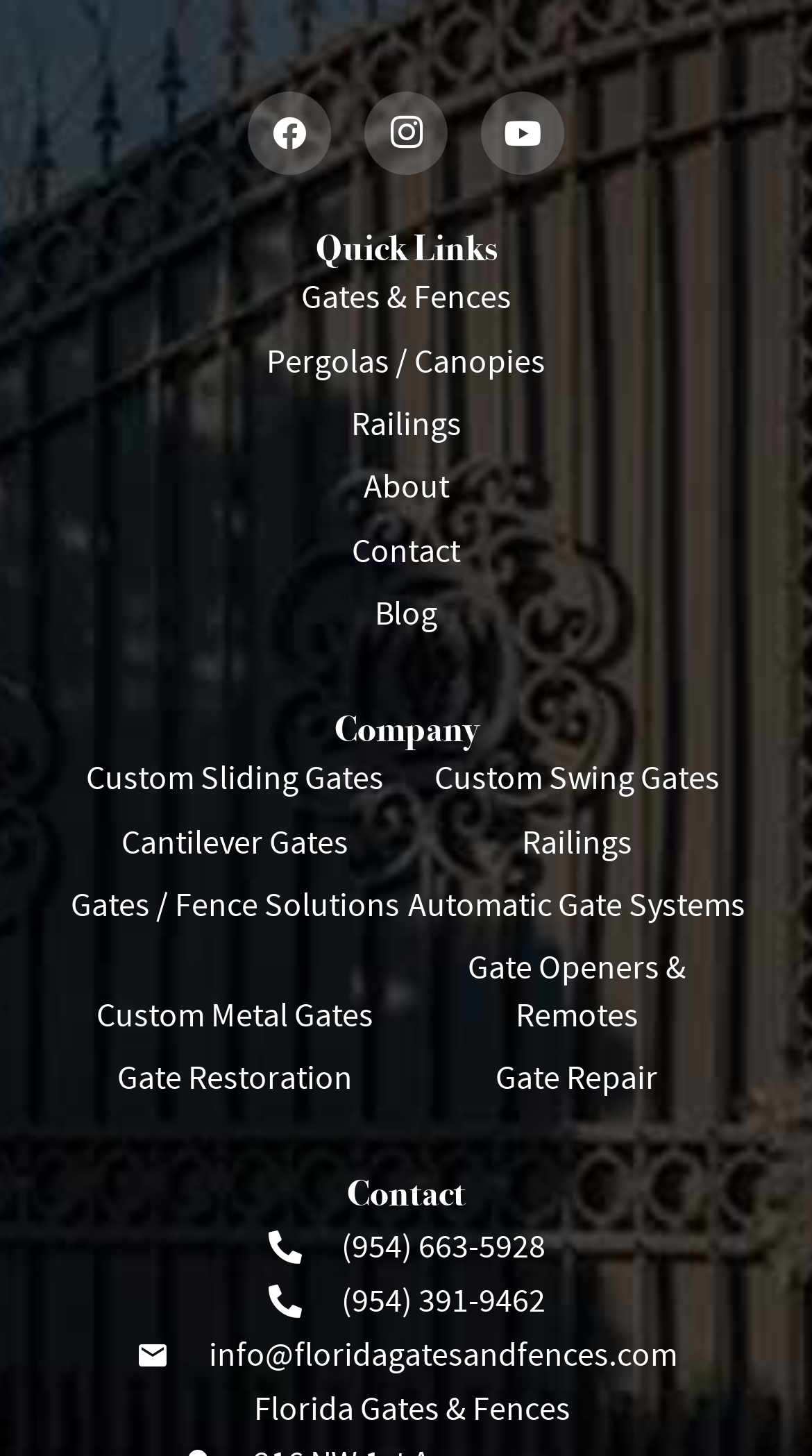Pinpoint the bounding box coordinates for the area that should be clicked to perform the following instruction: "get Custom Sliding Gates information".

[0.106, 0.521, 0.473, 0.549]